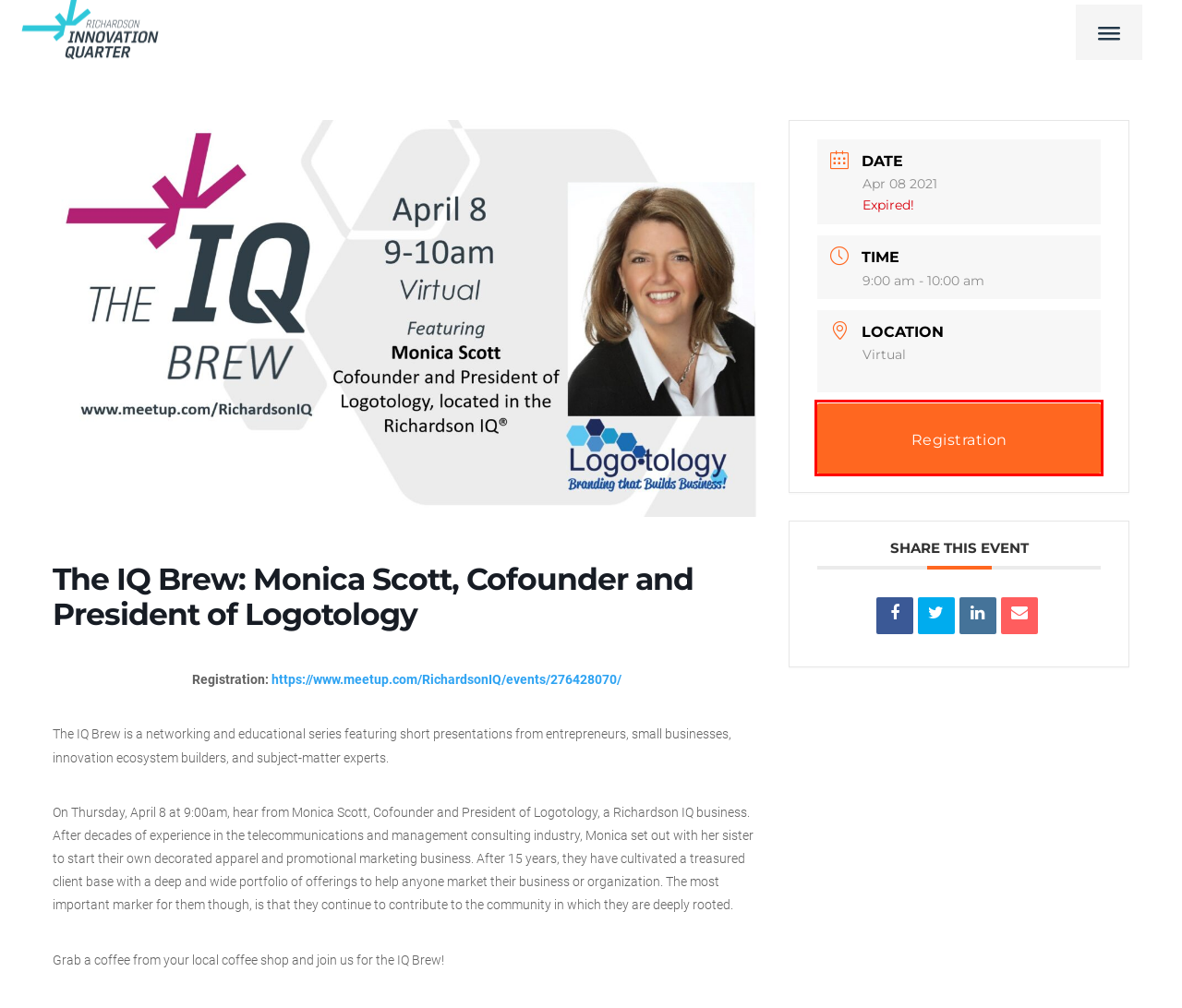Examine the webpage screenshot and identify the UI element enclosed in the red bounding box. Pick the webpage description that most accurately matches the new webpage after clicking the selected element. Here are the candidates:
A. The University of Texas at Dallas
B. Login to Meetup | Meetup
C. Richardson IQ | Richardson Innovation Quarter
D. Invent Here | Richardson IQ
E. Live Here | Richardson IQ
F. UTD @ The IQ - Institute for Innovation and Entrepreneurship | The University of Texas at Dallas
G. Event Calendar | Richardson IQ
H. Resources | Richardson IQ

B